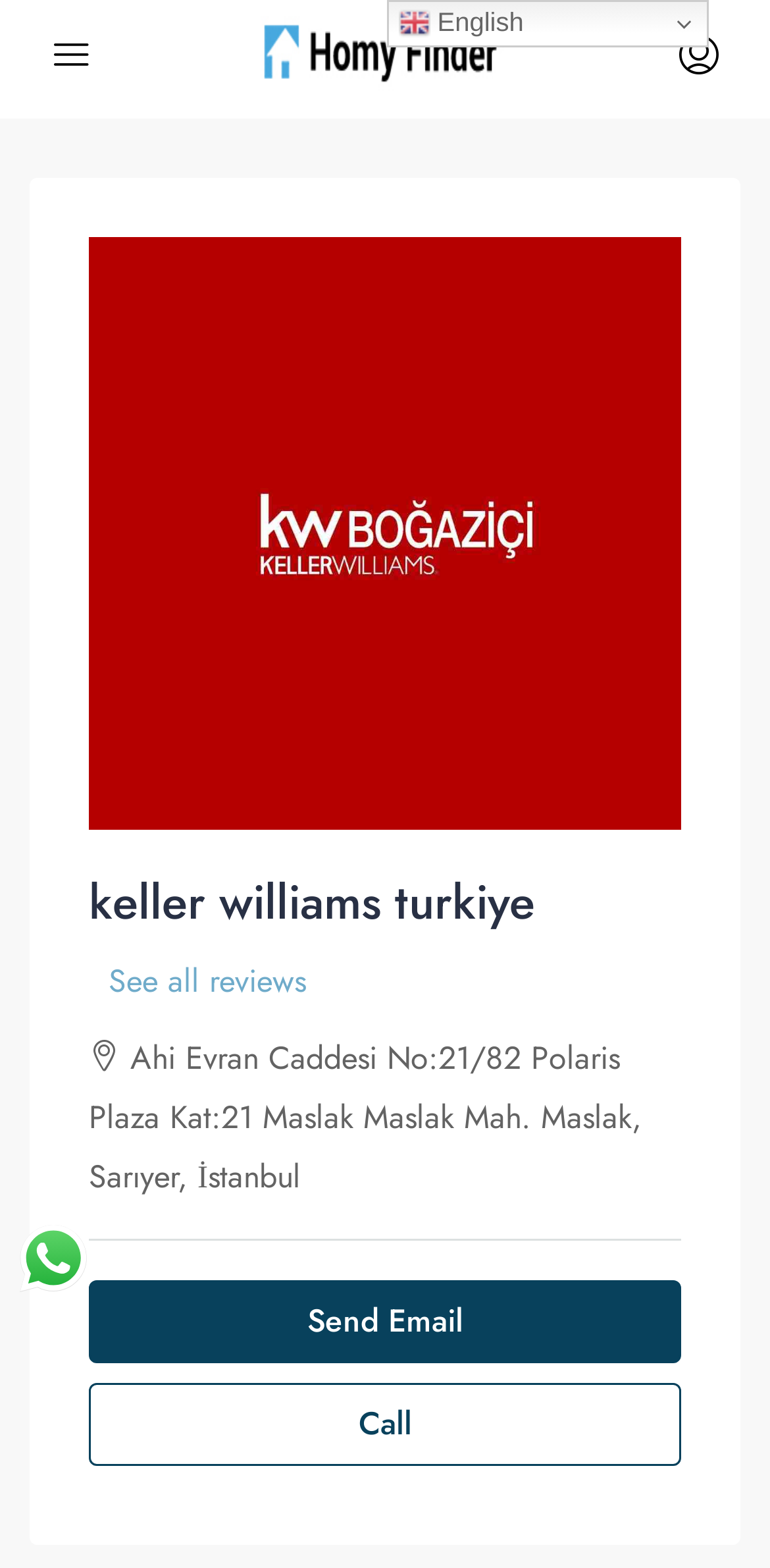Determine the main heading text of the webpage.

keller williams turkiye